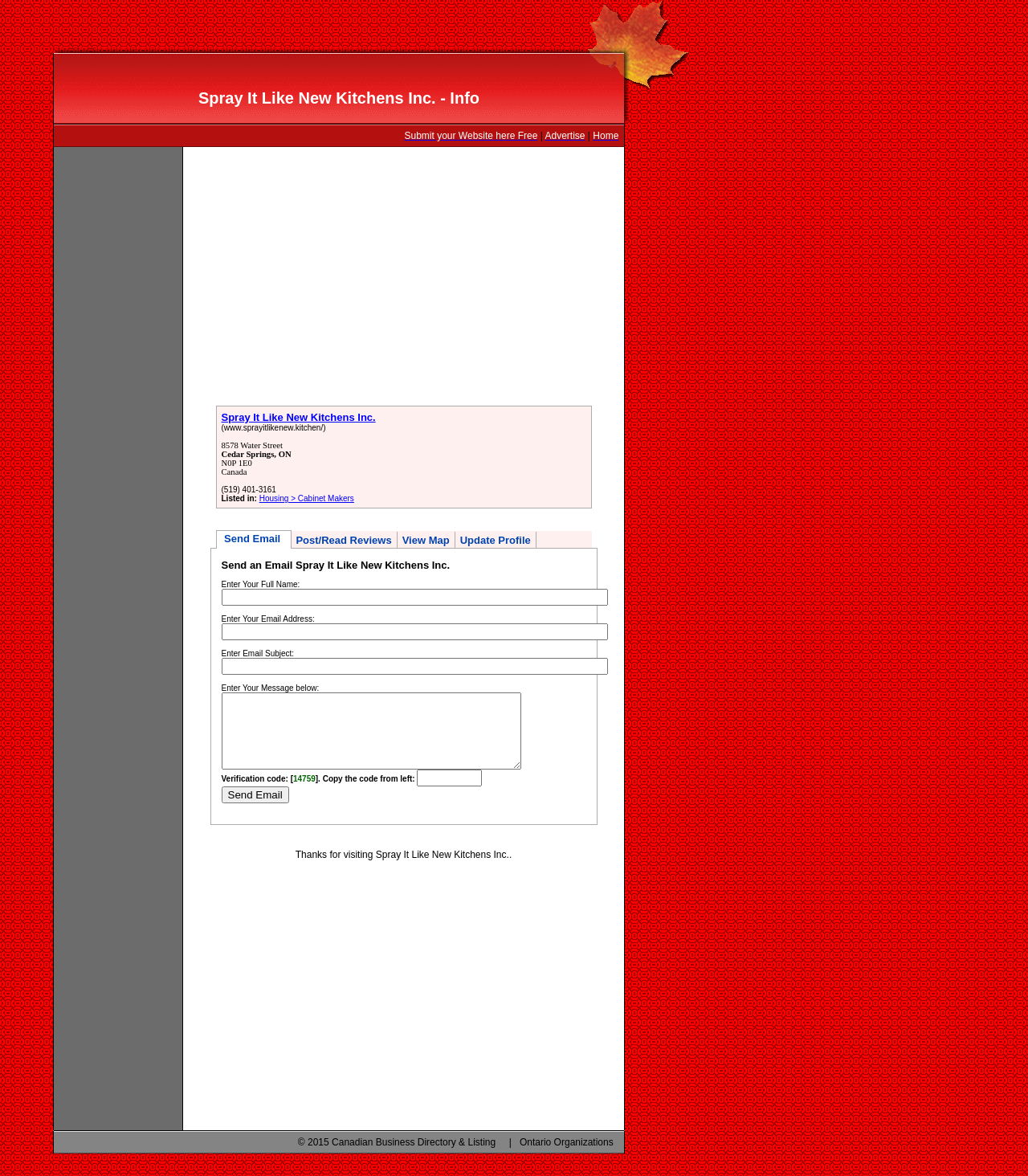Specify the bounding box coordinates of the area that needs to be clicked to achieve the following instruction: "Visit the home page".

[0.577, 0.111, 0.602, 0.12]